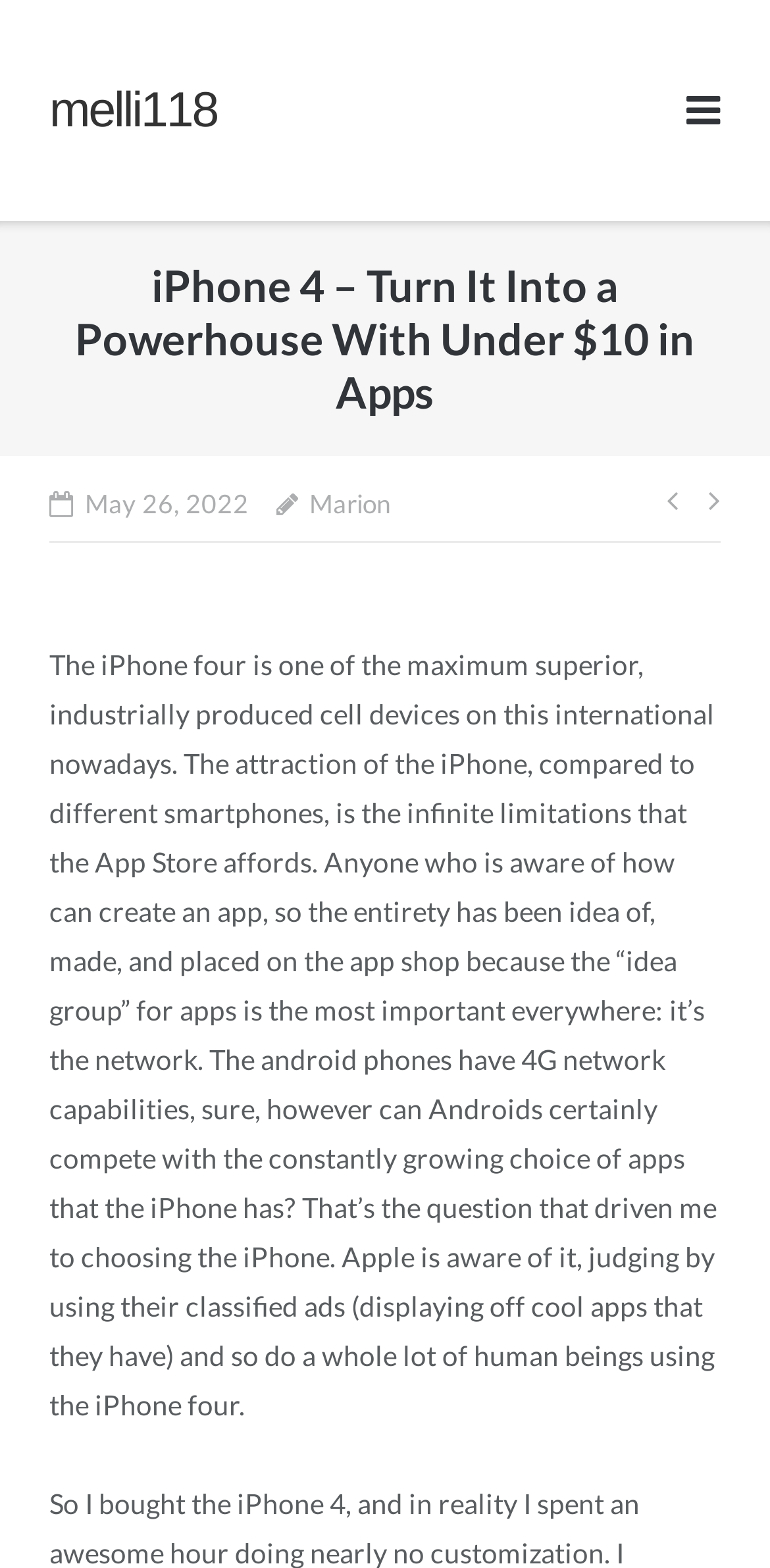Summarize the webpage with intricate details.

This webpage is about the iPhone 4 and its capabilities. At the top left, there is a link to the author's profile, "melli118". Next to it, on the top right, there is a button with a search icon. Below these elements, there is a heading that repeats the title of the webpage, "iPhone 4 – Turn It Into a Powerhouse With Under $10 in Apps".

Under the heading, there is a table with three columns. The first column contains a timestamp, "May 26, 2022", indicating when the post was published. The second column has a link to another author, "Marion". The third column contains a navigation menu labeled "Posts" with links to previous and next posts, represented by arrow icons.

Below the table, there is a long paragraph of text that discusses the advantages of the iPhone 4, particularly its App Store and the vast selection of apps available. The text also compares the iPhone to Android phones, highlighting the iPhone's unique features.

At the bottom right of the page, there is another link with a share icon. Overall, the webpage has a simple layout with a focus on the main article and some navigation elements.